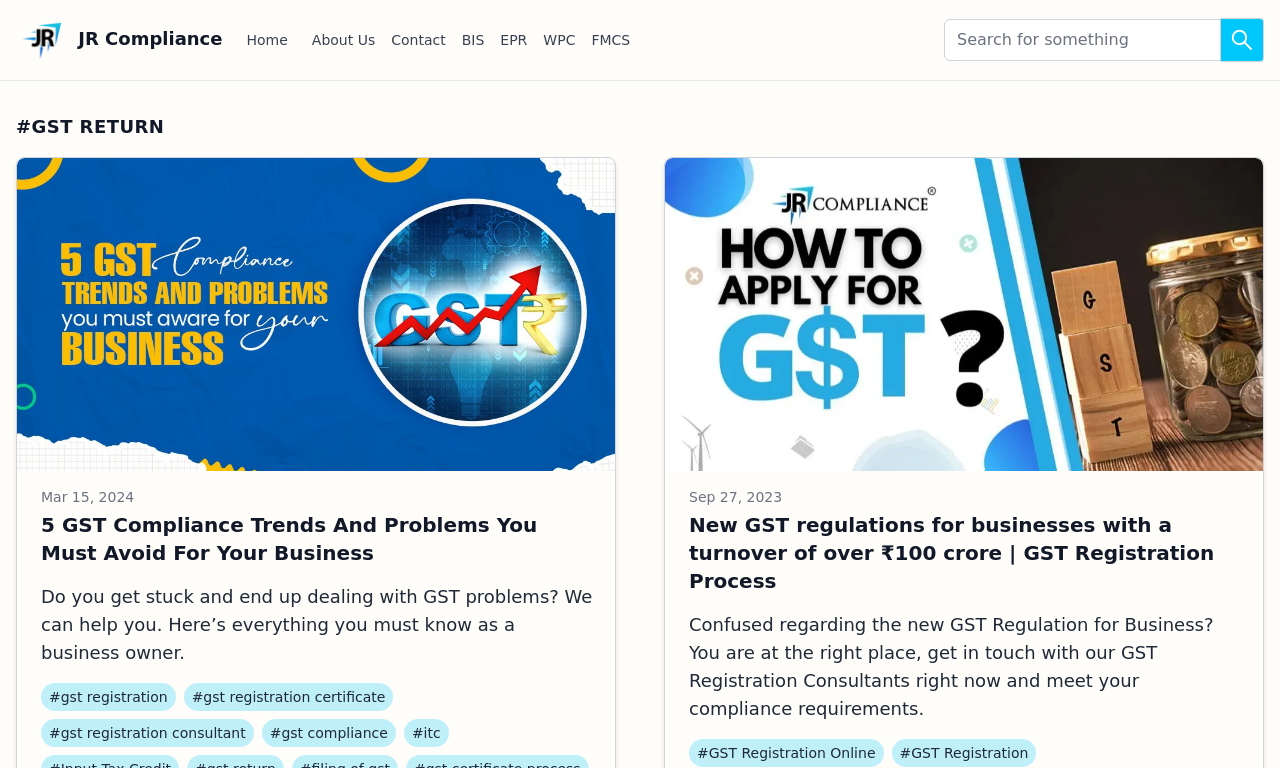Find the bounding box coordinates for the area that must be clicked to perform this action: "Read about 5 GST Compliance Trends And Problems You Must Avoid For Your Business".

[0.013, 0.206, 0.48, 0.613]